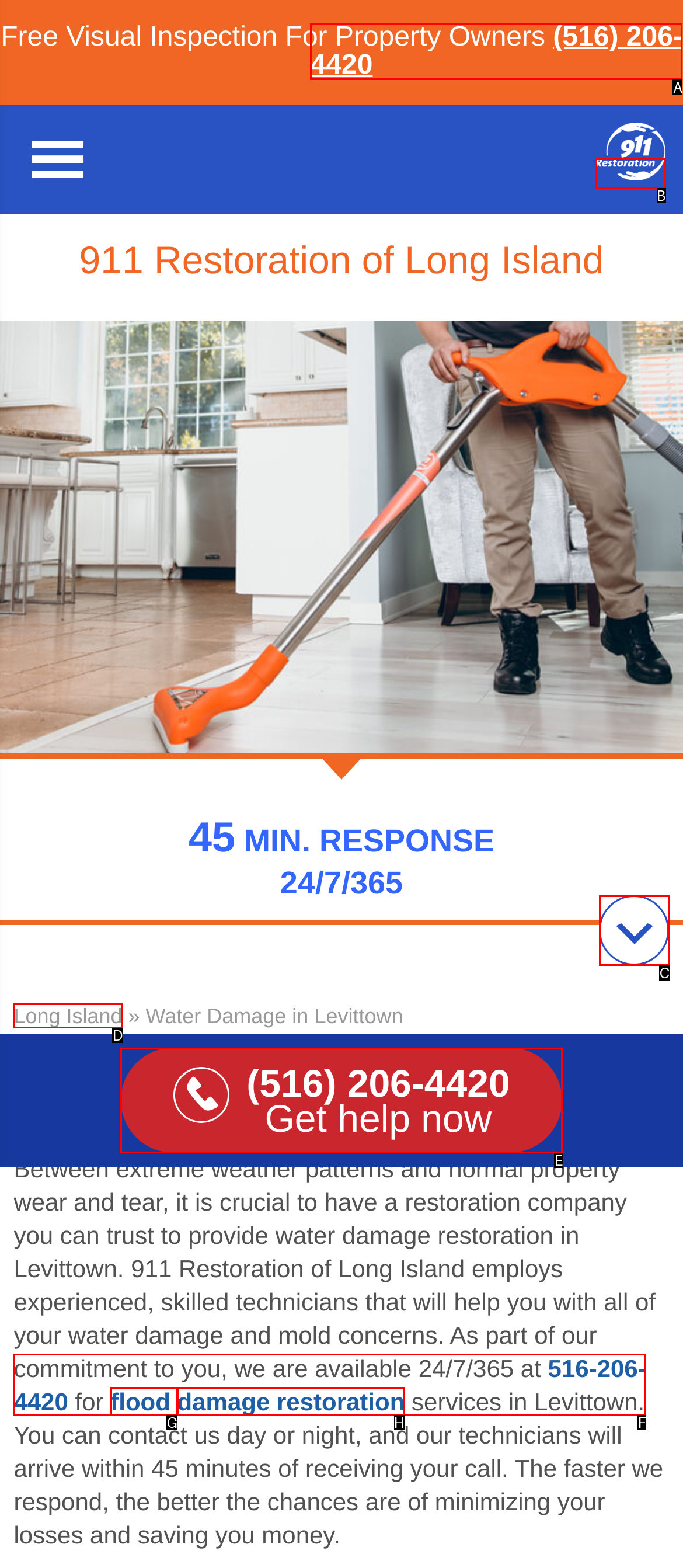Determine the HTML element to be clicked to complete the task: Call the phone number for a free water damage and mold inspection. Answer by giving the letter of the selected option.

A